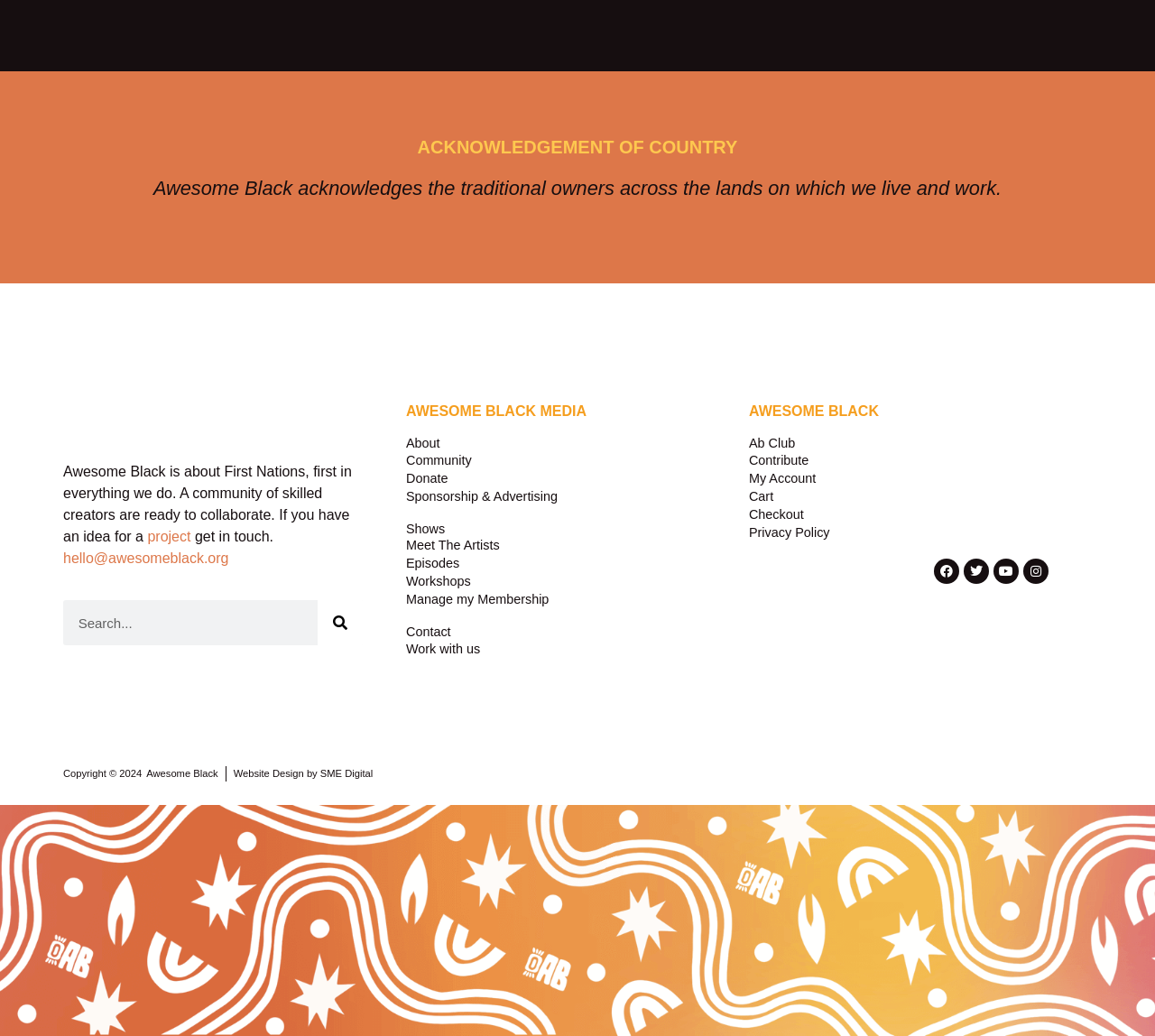Specify the bounding box coordinates of the area to click in order to follow the given instruction: "Click the Main Menu button."

None